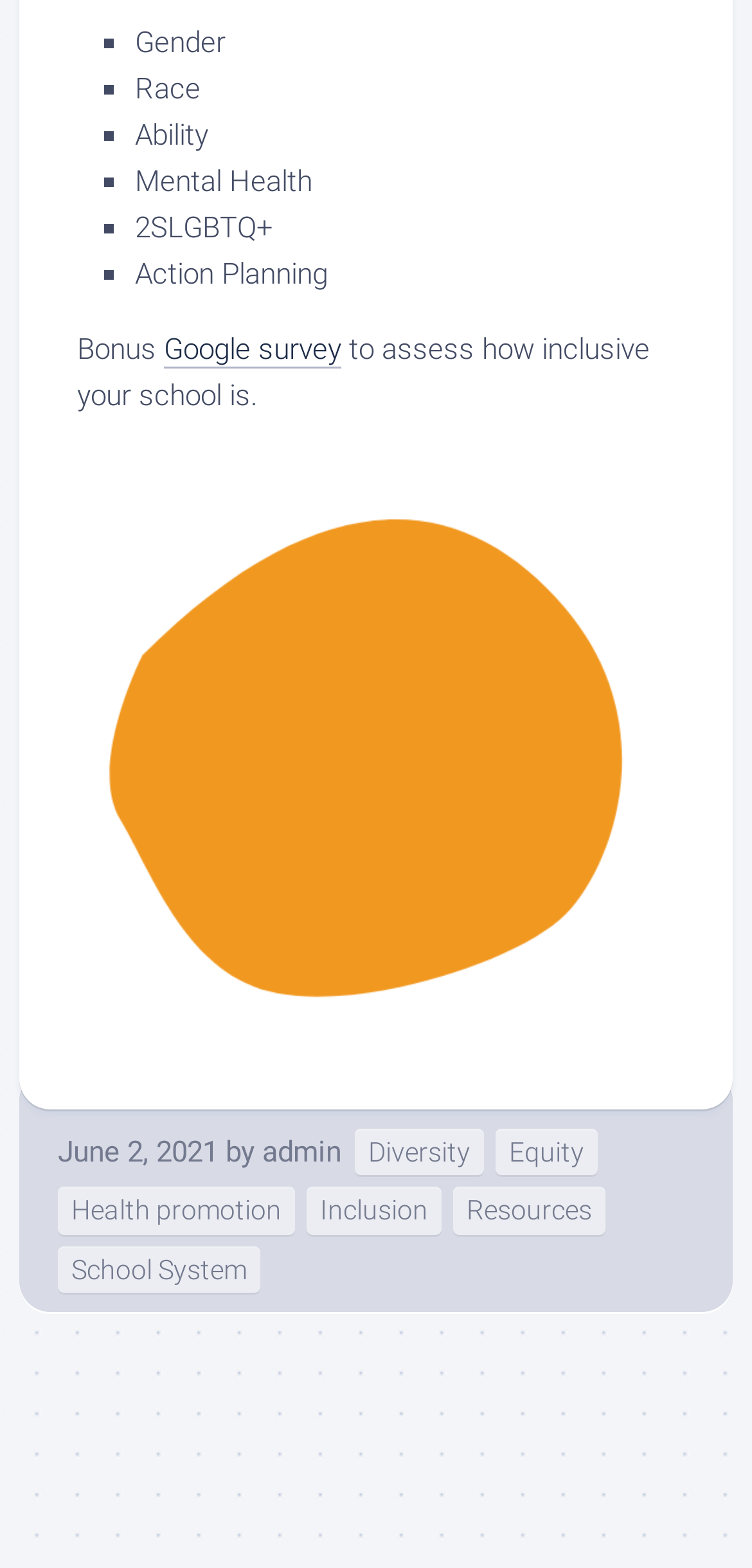Locate the bounding box coordinates of the area where you should click to accomplish the instruction: "View the Equity page".

[0.659, 0.72, 0.795, 0.75]